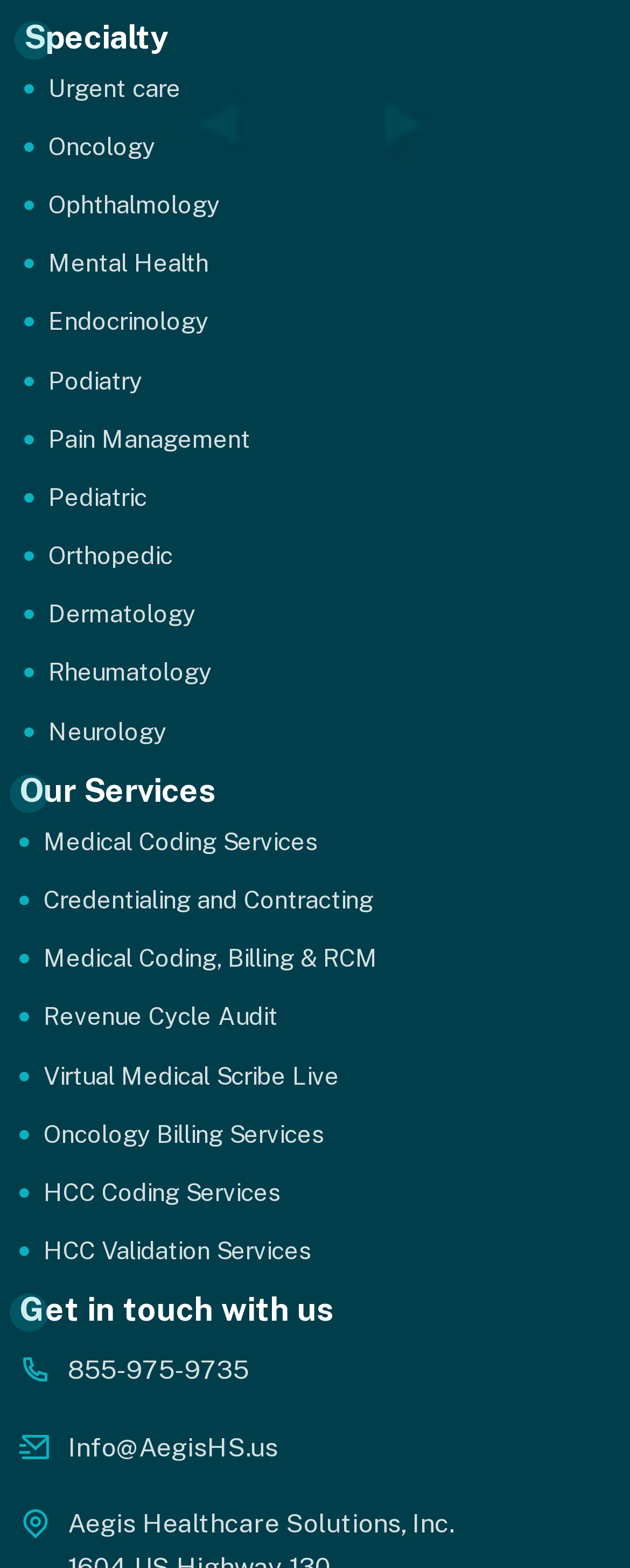Please provide a one-word or phrase answer to the question: 
What services are offered under 'Our Services'?

Medical Coding Services, etc.